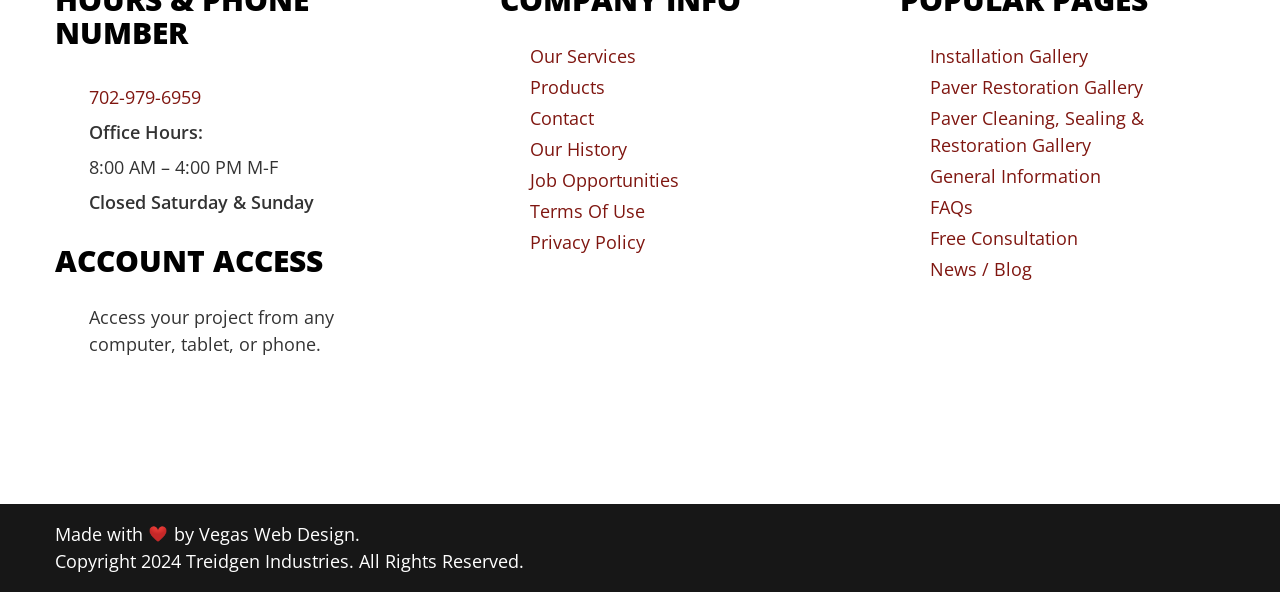Determine the bounding box coordinates of the clickable region to carry out the instruction: "Contact through 'Free Consultation'".

[0.727, 0.382, 0.842, 0.422]